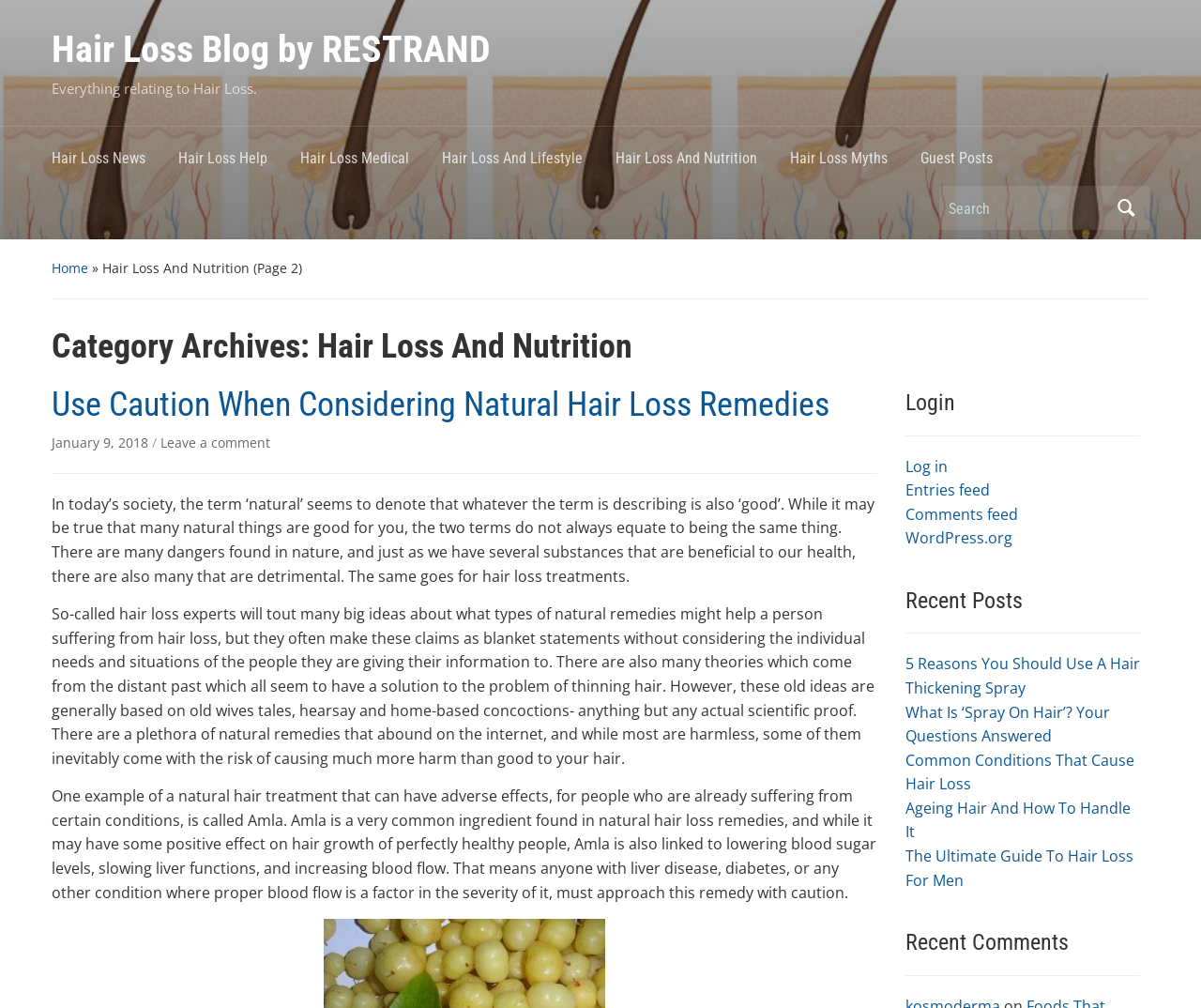Consider the image and give a detailed and elaborate answer to the question: 
How many links are there in the main navigation menu?

I counted the links in the main navigation menu, which are 'Hair Loss News', 'Hair Loss Help', 'Hair Loss Medical', 'Hair Loss And Lifestyle', 'Hair Loss And Nutrition', 'Hair Loss Myths', and 'Guest Posts', totaling 7 links.